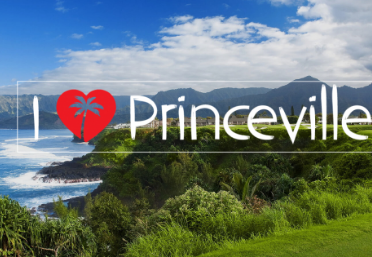What symbol is used to accent the text 'I ❤️ Princeville'?
Provide a one-word or short-phrase answer based on the image.

palm tree